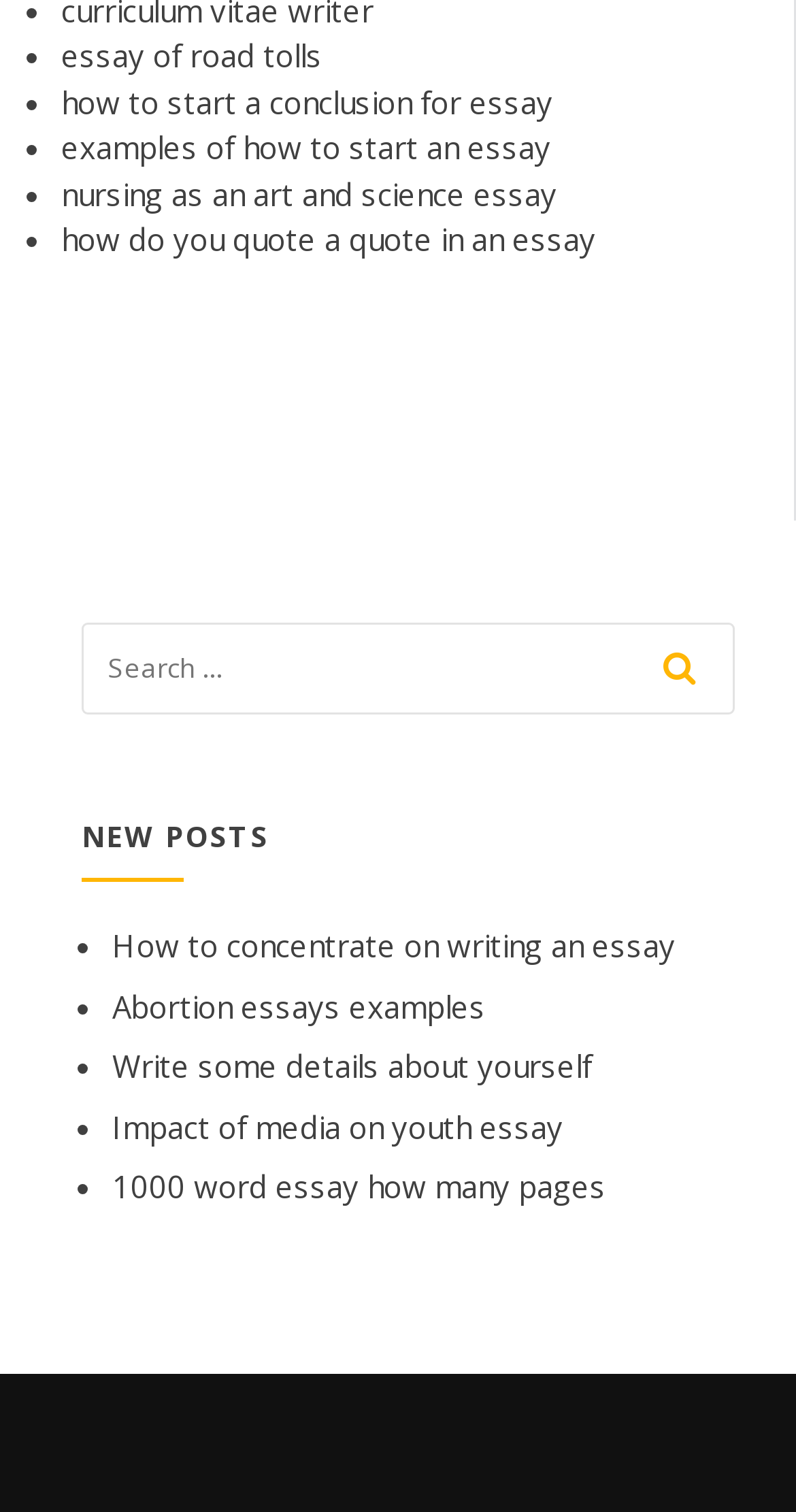What is the function of the list markers?
Refer to the image and provide a one-word or short phrase answer.

To indicate list items